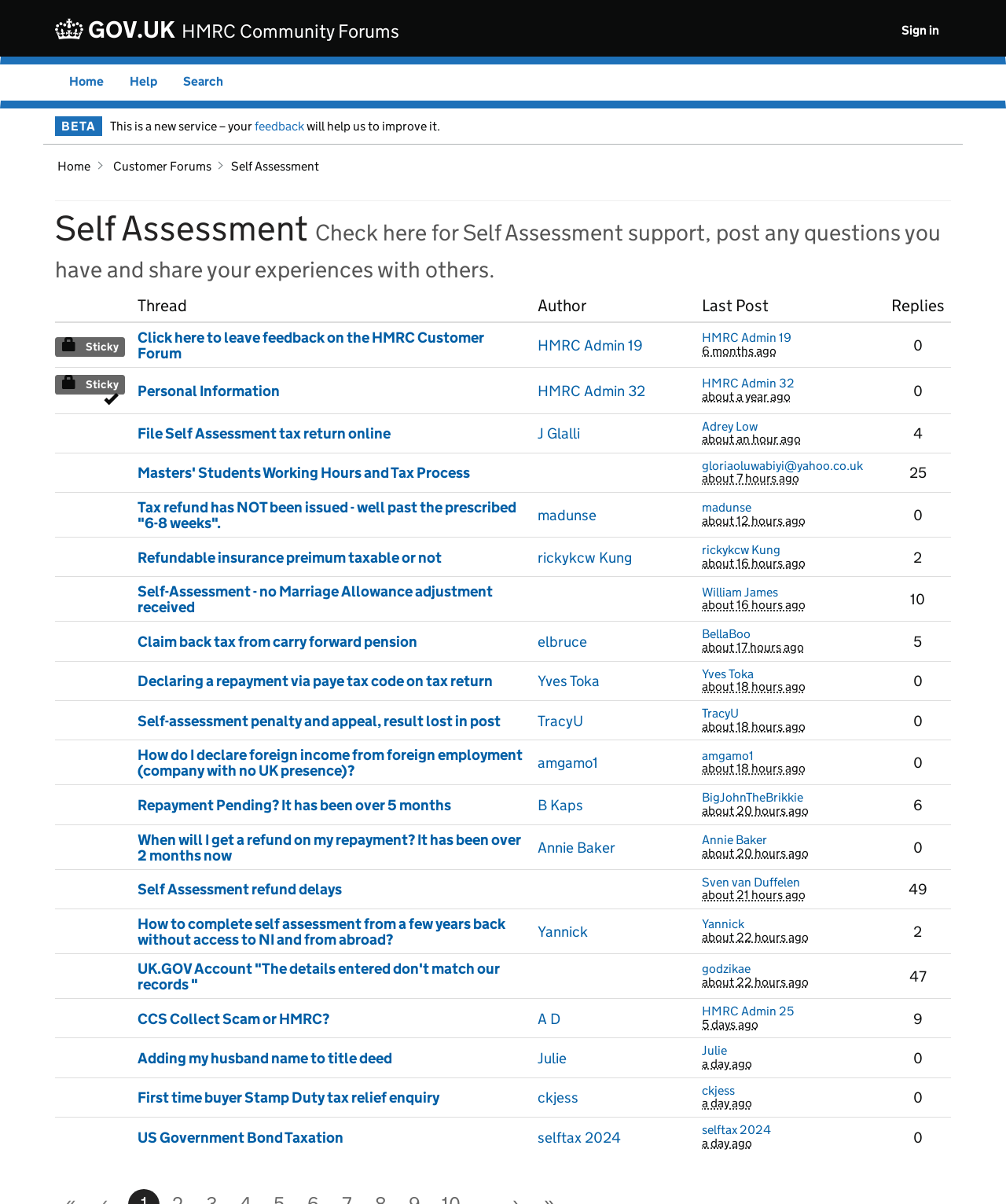Respond to the following question using a concise word or phrase: 
What is the status of the thread 'Click here to leave feedback on the HMRC Customer Forum'?

Sticky